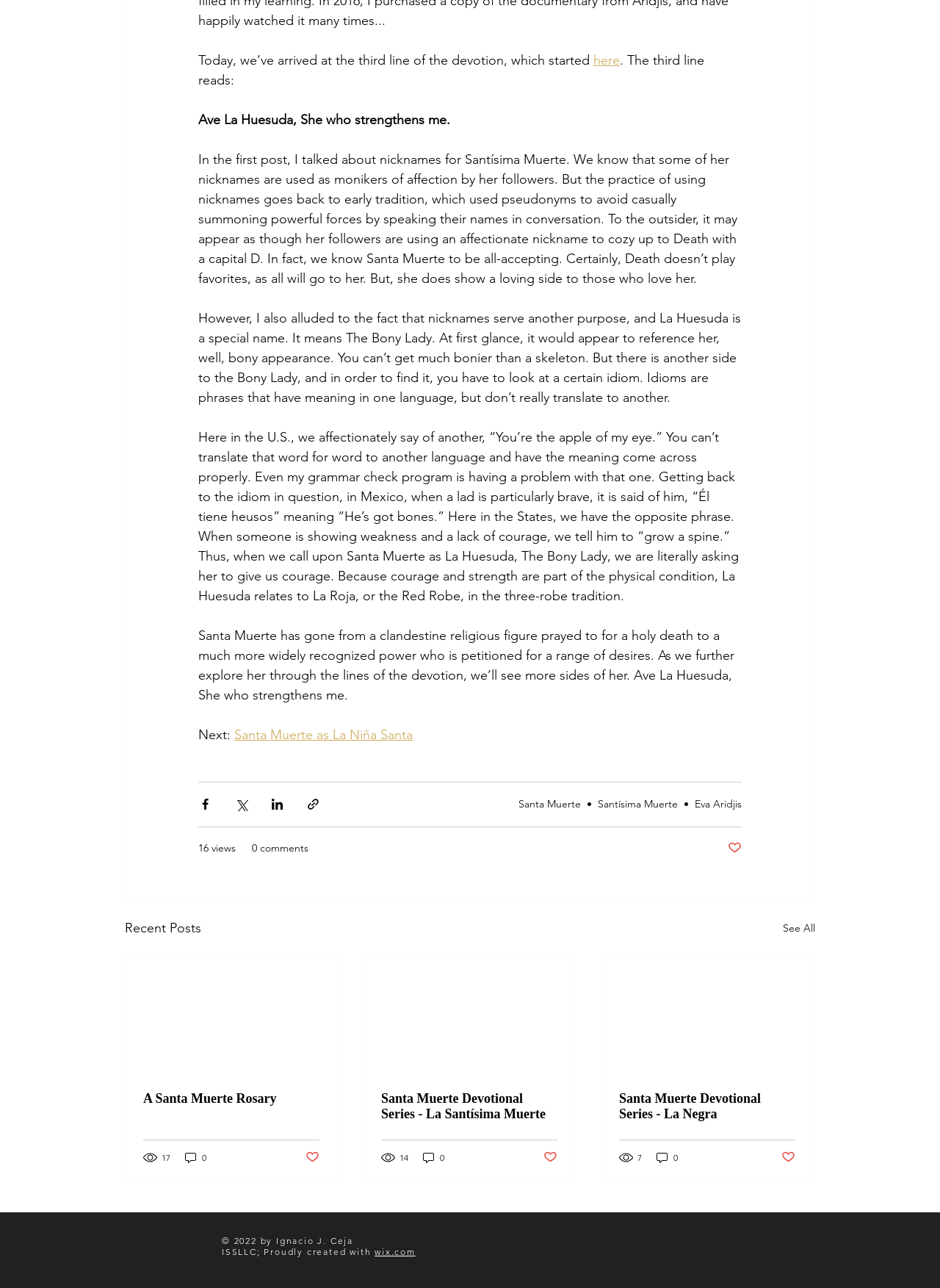What is the purpose of using nicknames for Santa Muerte?
Based on the image content, provide your answer in one word or a short phrase.

To avoid casually summoning powerful forces